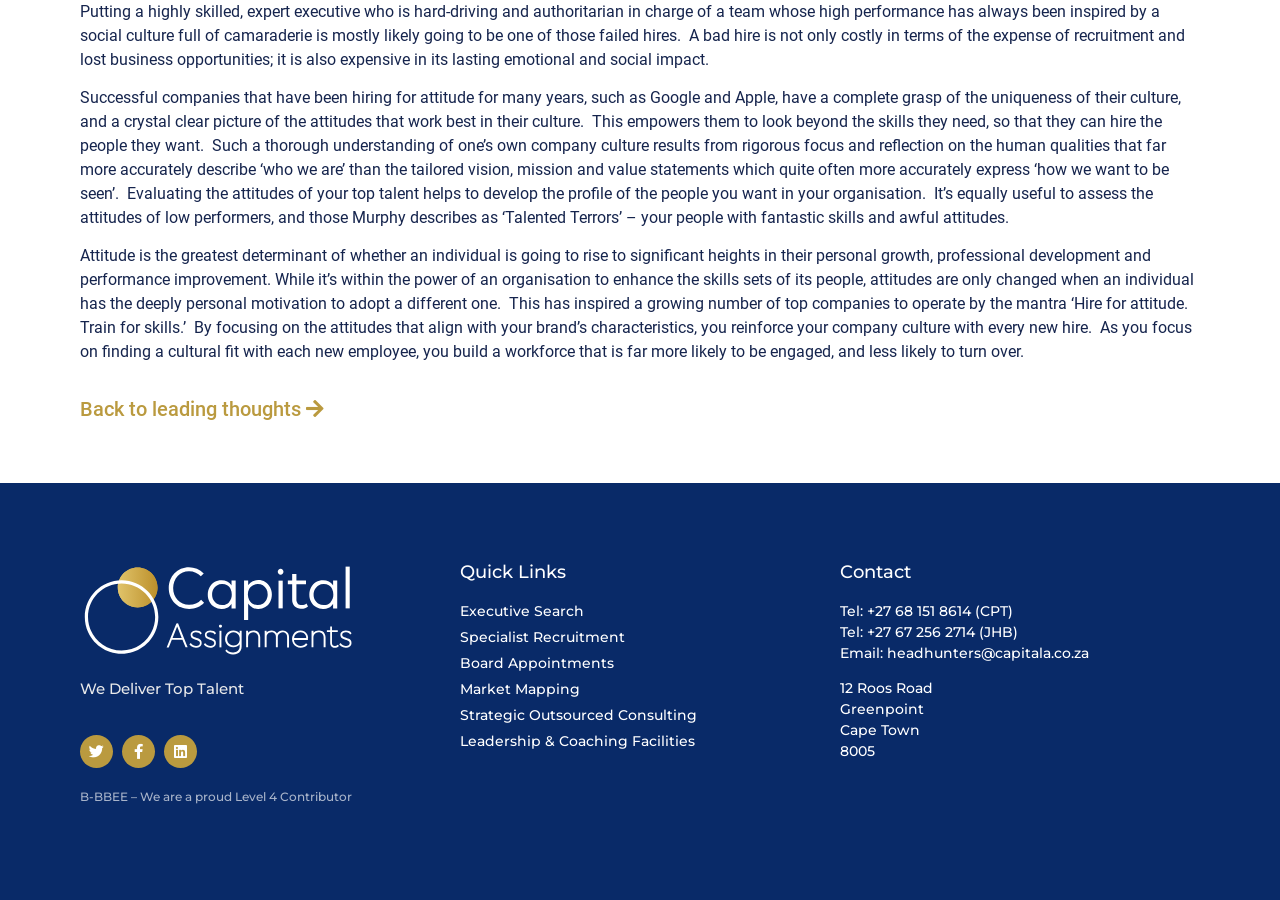Determine the bounding box for the UI element that matches this description: "Leadership & Coaching Facilities".

[0.359, 0.812, 0.641, 0.835]